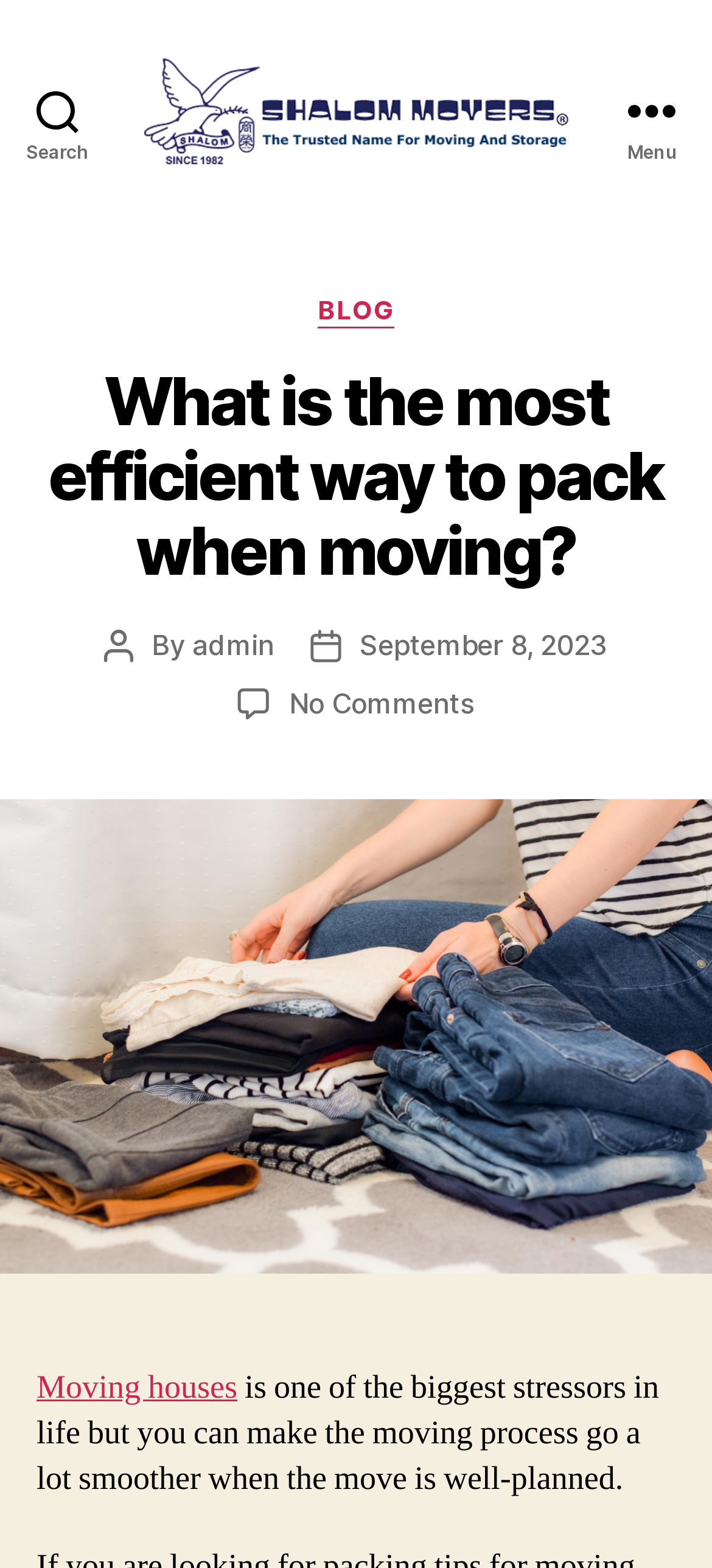Identify the coordinates of the bounding box for the element described below: "September 8, 2023". Return the coordinates as four float numbers between 0 and 1: [left, top, right, bottom].

[0.505, 0.4, 0.853, 0.422]